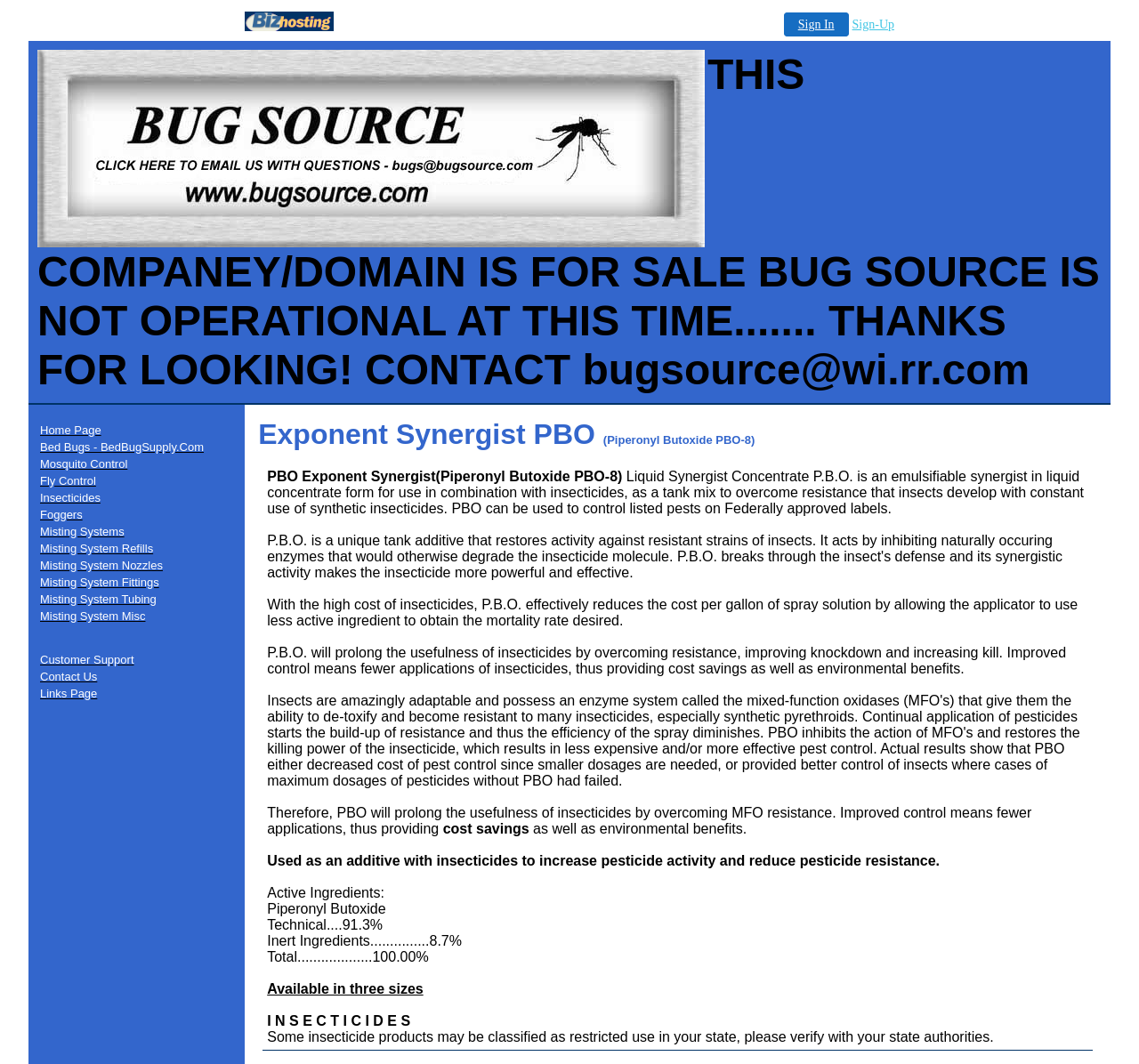Identify the bounding box coordinates of the clickable section necessary to follow the following instruction: "Click Home Page". The coordinates should be presented as four float numbers from 0 to 1, i.e., [left, top, right, bottom].

[0.035, 0.396, 0.089, 0.411]